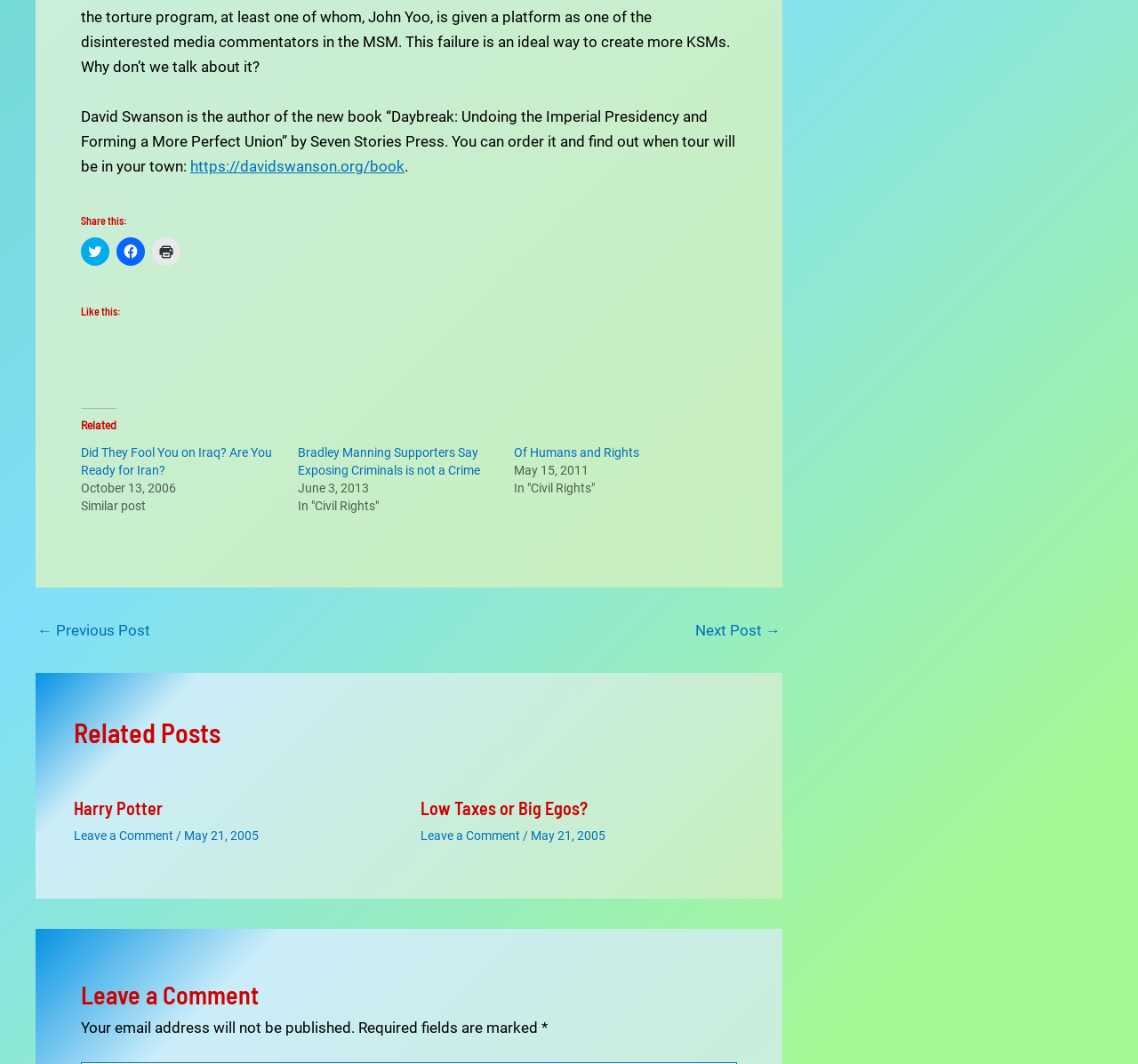Please give a succinct answer using a single word or phrase:
What is the purpose of the 'Leave a Comment' section?

To leave a comment